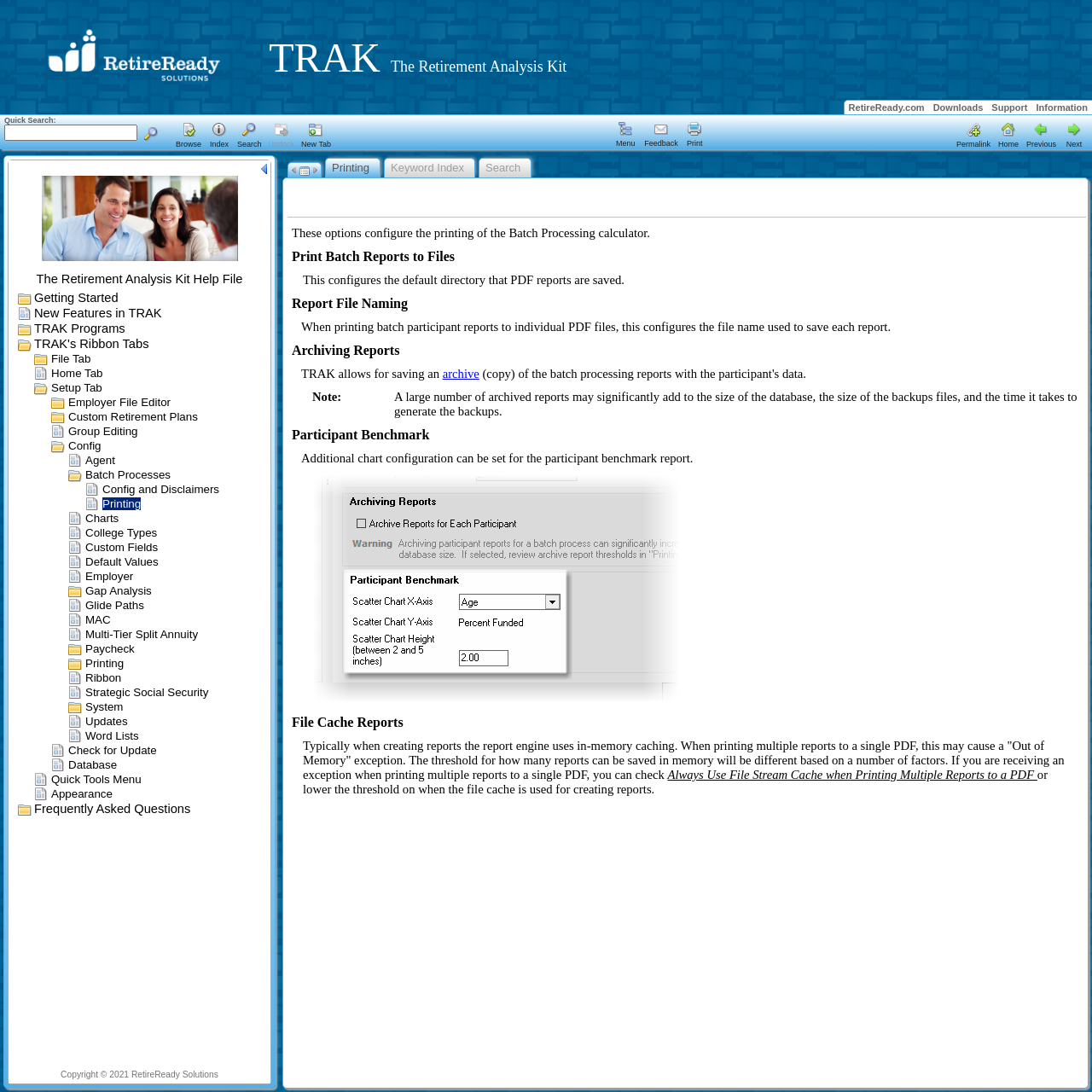Find the UI element described as: "RetireReady.com" and predict its bounding box coordinates. Ensure the coordinates are four float numbers between 0 and 1, [left, top, right, bottom].

[0.773, 0.092, 0.851, 0.105]